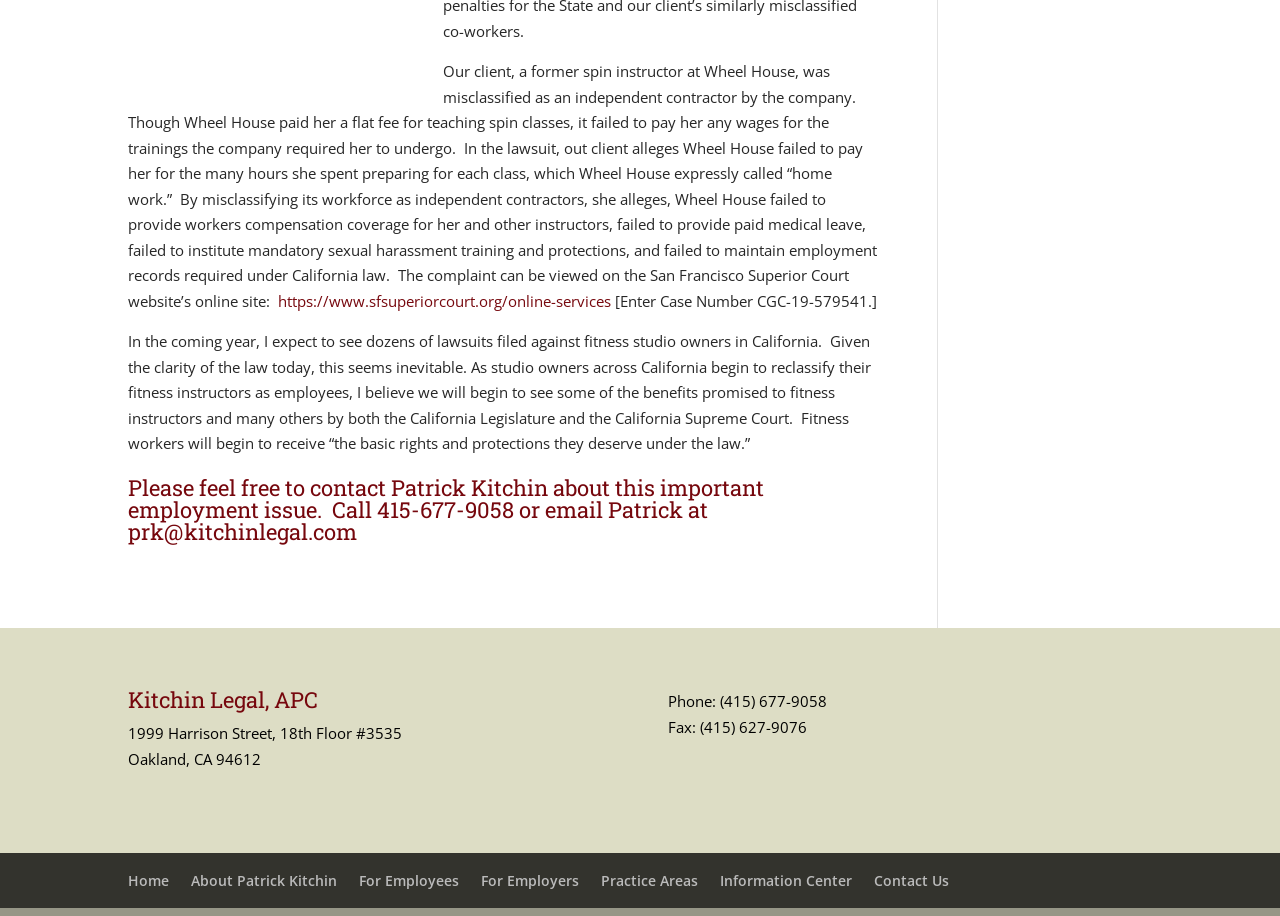What is the occupation of the client mentioned?
Refer to the image and answer the question using a single word or phrase.

spin instructor